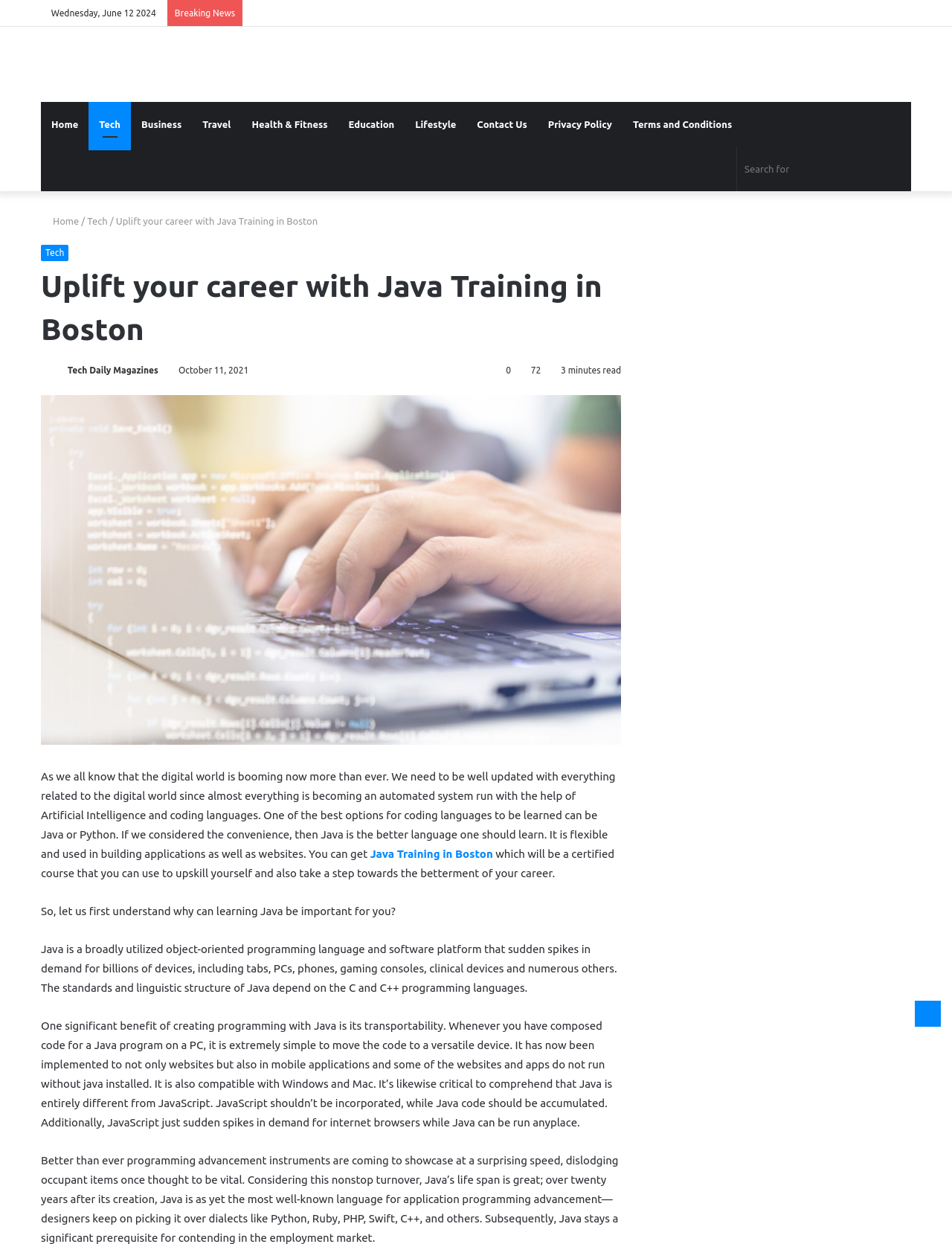What is the difference between Java and JavaScript?
Please look at the screenshot and answer in one word or a short phrase.

Java code needs to be compiled